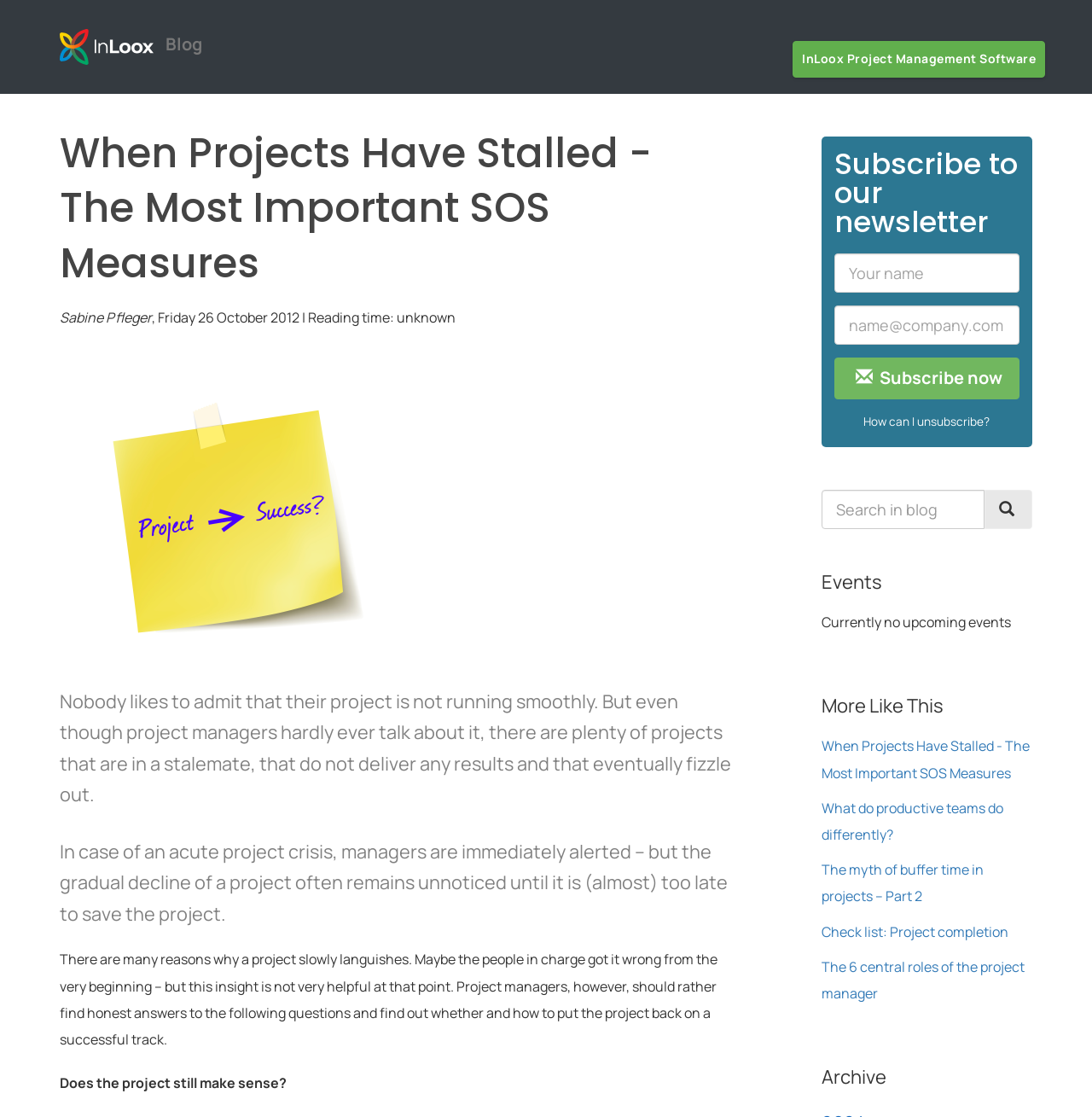Analyze the image and answer the question with as much detail as possible: 
What is the title of the first related article?

I found a section of the webpage labeled 'More Like This' and looked at the first link in that section, which has the title 'When Projects Have Stalled - The Most Important SOS Measures'.